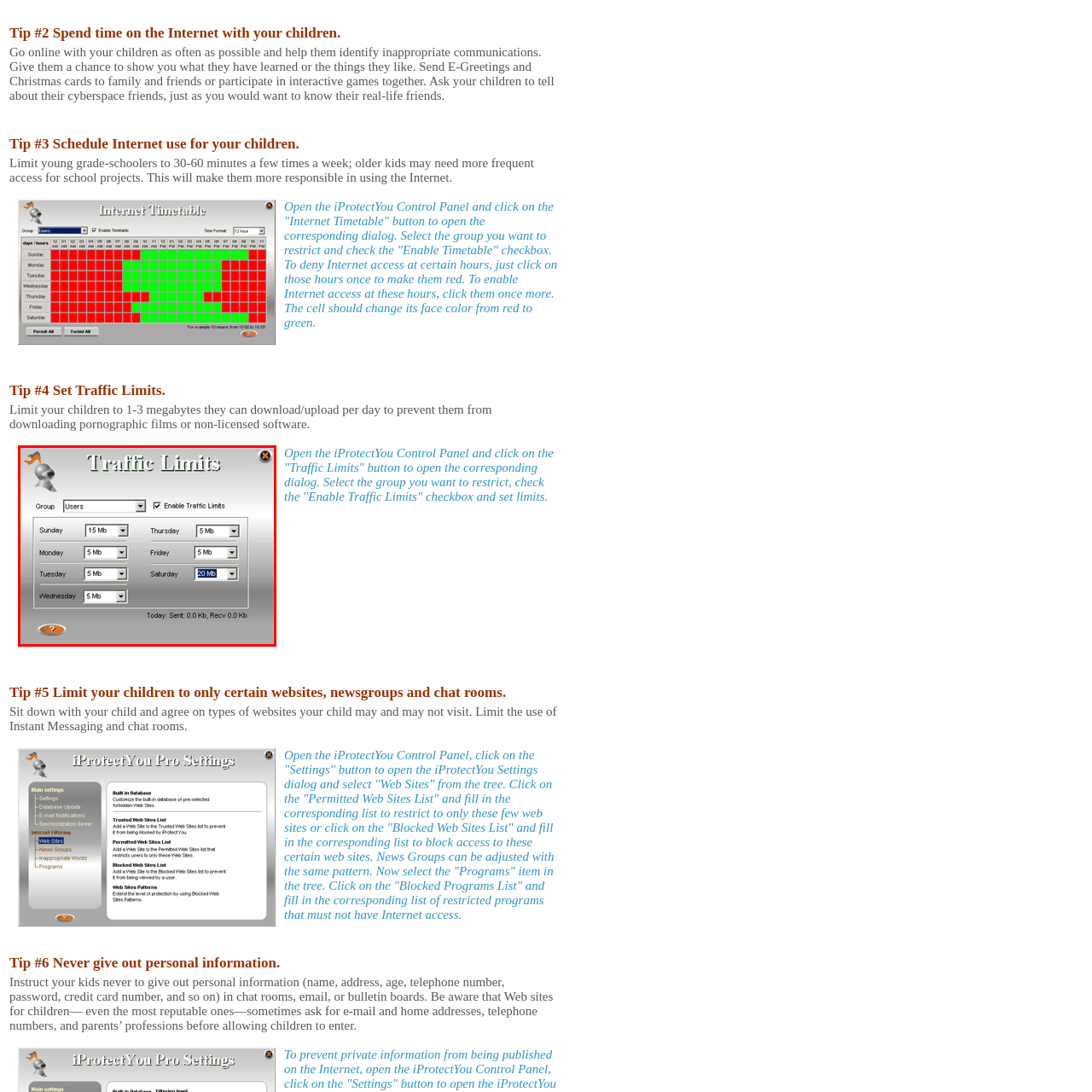Concentrate on the image inside the red border and answer the question in one word or phrase: 
What is the data limit set for Sunday?

15 MB